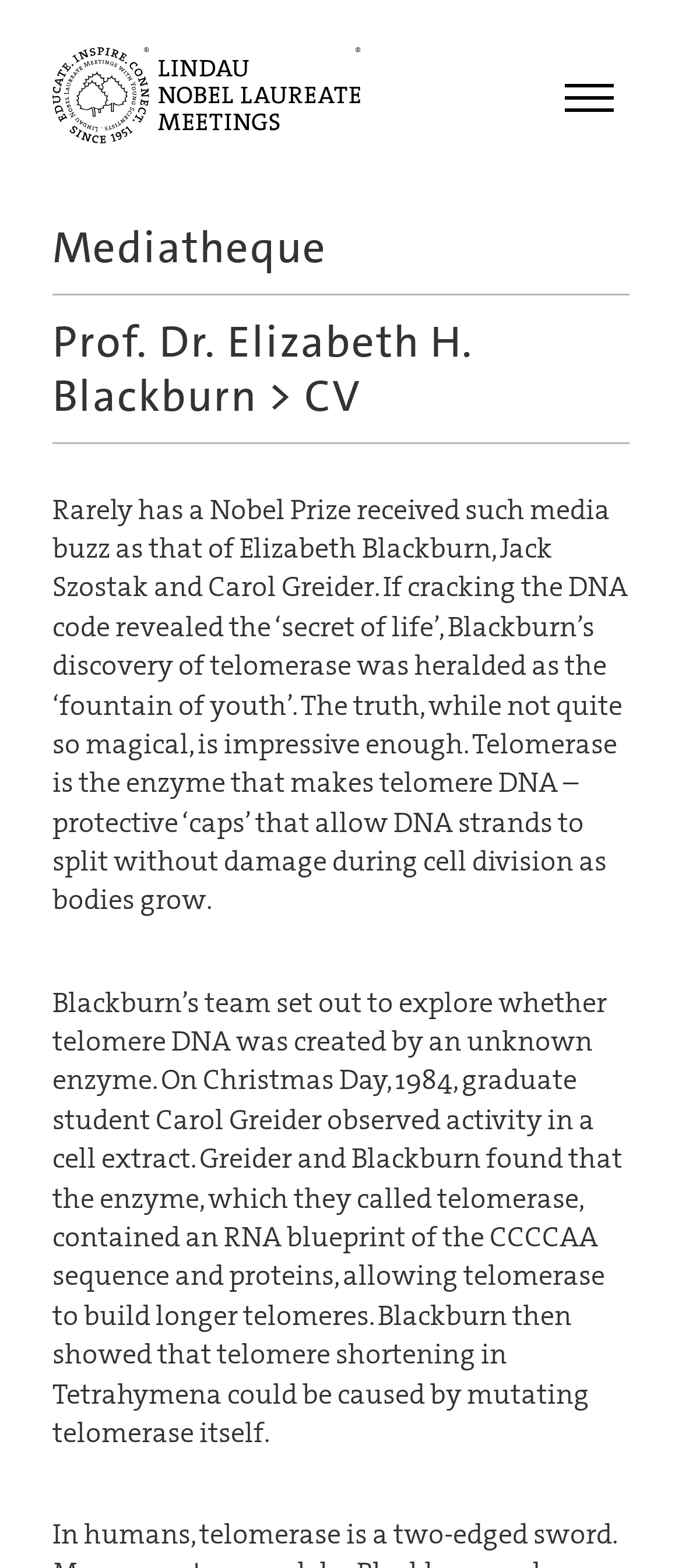Predict the bounding box of the UI element based on the description: "Prof. Dr. Elizabeth H. Blackburn". The coordinates should be four float numbers between 0 and 1, formatted as [left, top, right, bottom].

[0.077, 0.2, 0.695, 0.27]